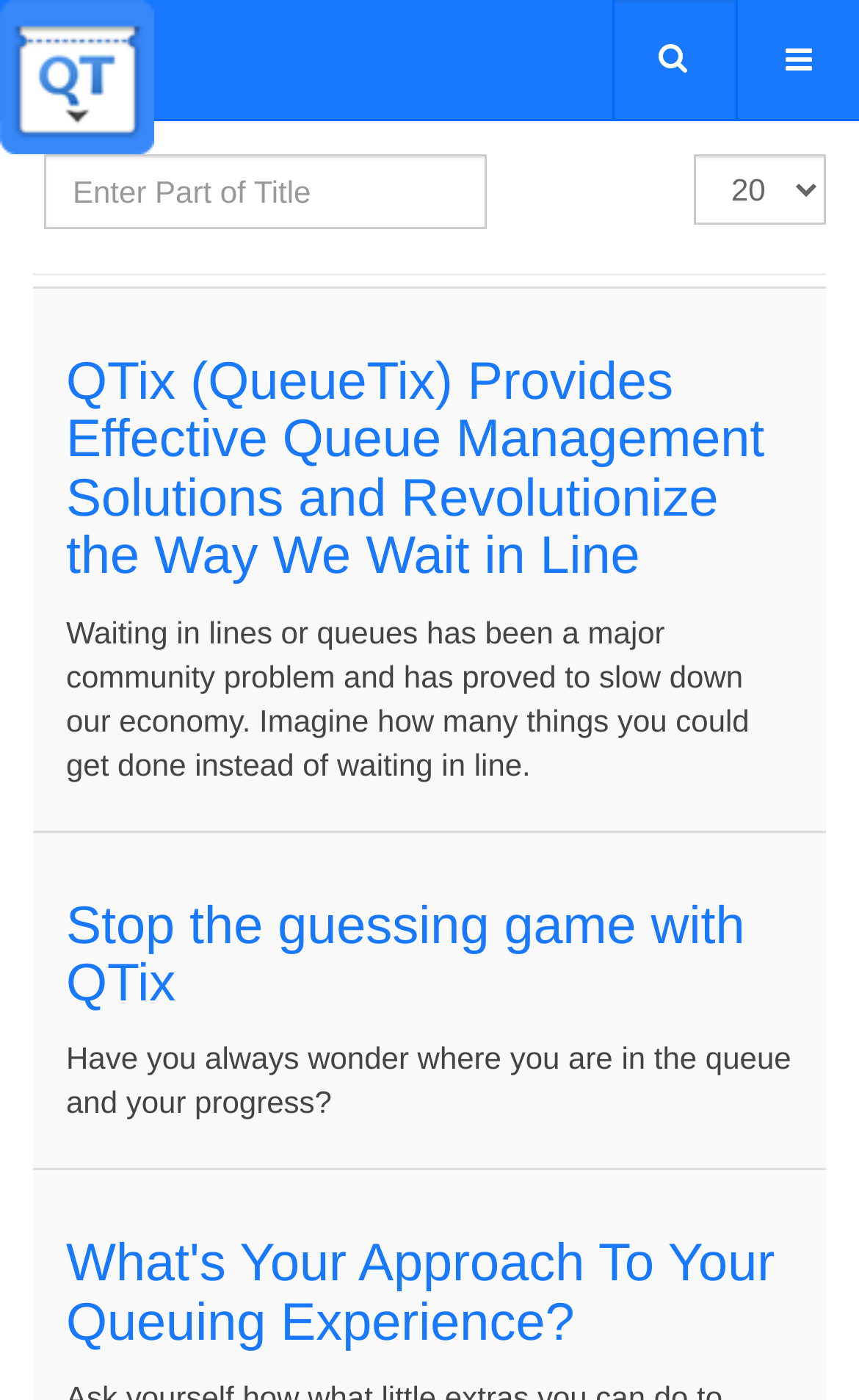Given the element description "QueueTix" in the screenshot, predict the bounding box coordinates of that UI element.

[0.0, 0.0, 0.179, 0.087]